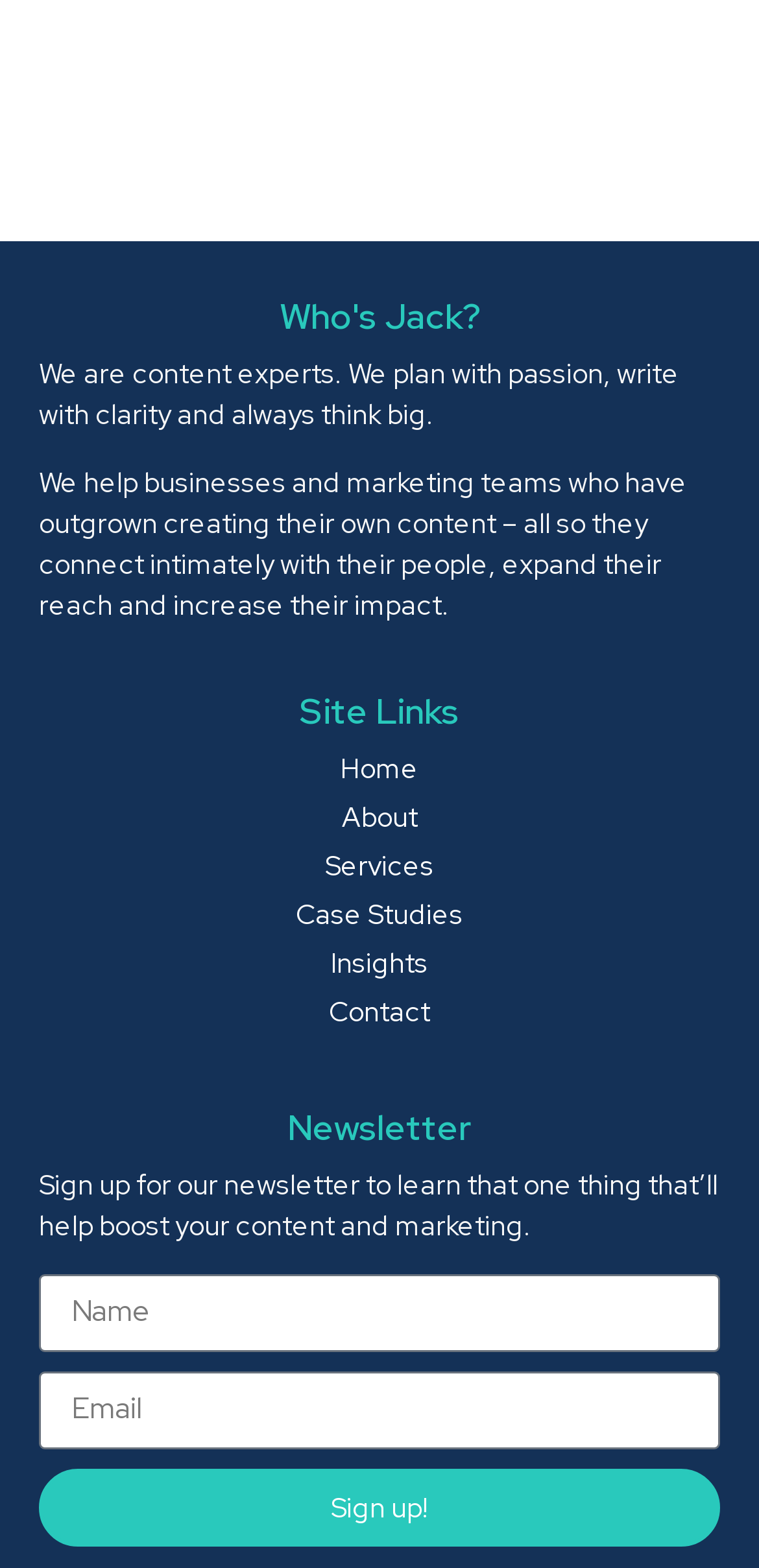Locate the bounding box coordinates of the clickable element to fulfill the following instruction: "Click the 'Sign up!' button". Provide the coordinates as four float numbers between 0 and 1 in the format [left, top, right, bottom].

[0.051, 0.937, 0.949, 0.986]